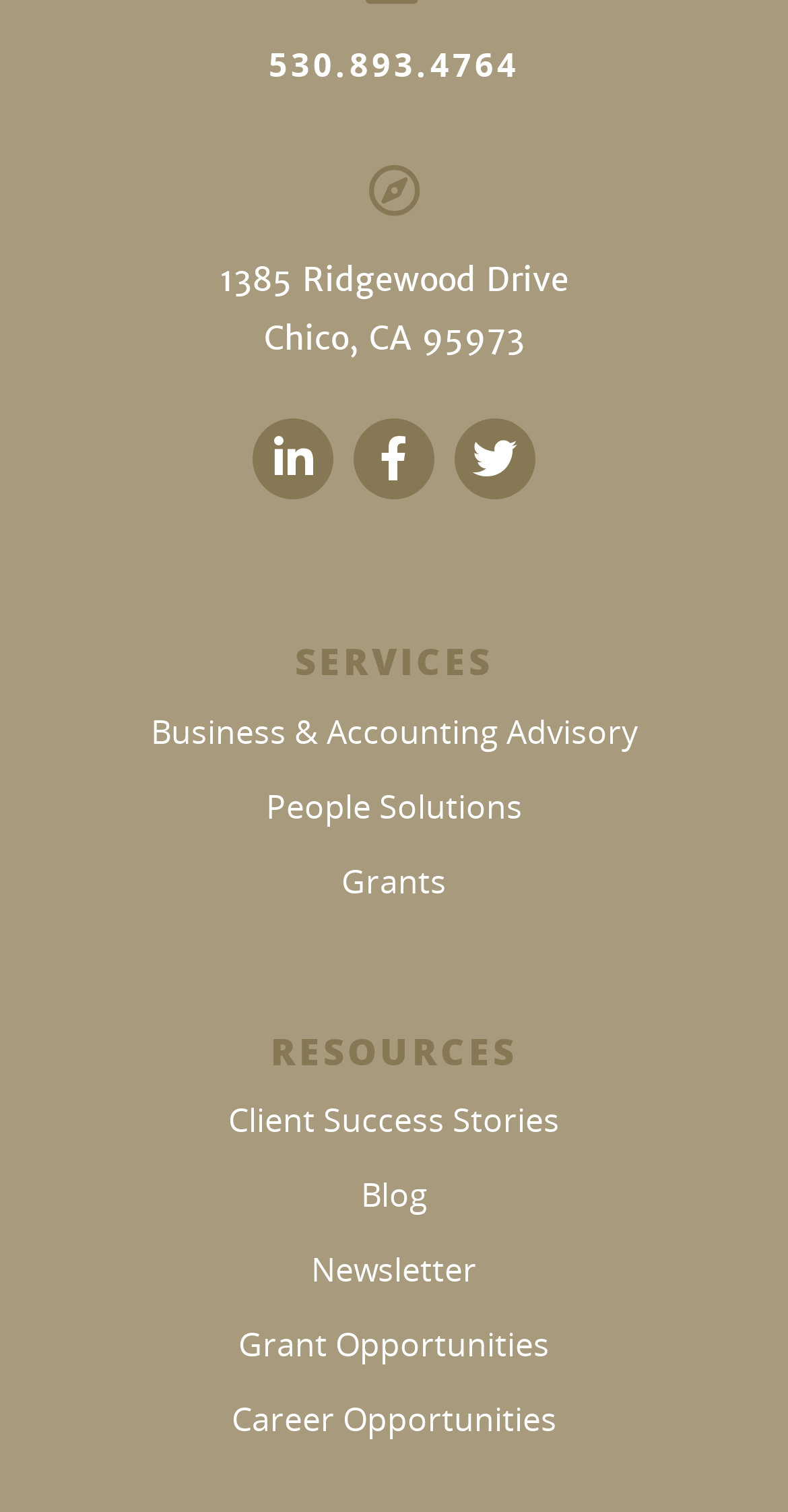Answer the question below in one word or phrase:
What is the address of the company?

1385 Ridgewood Drive, Chico, CA 95973